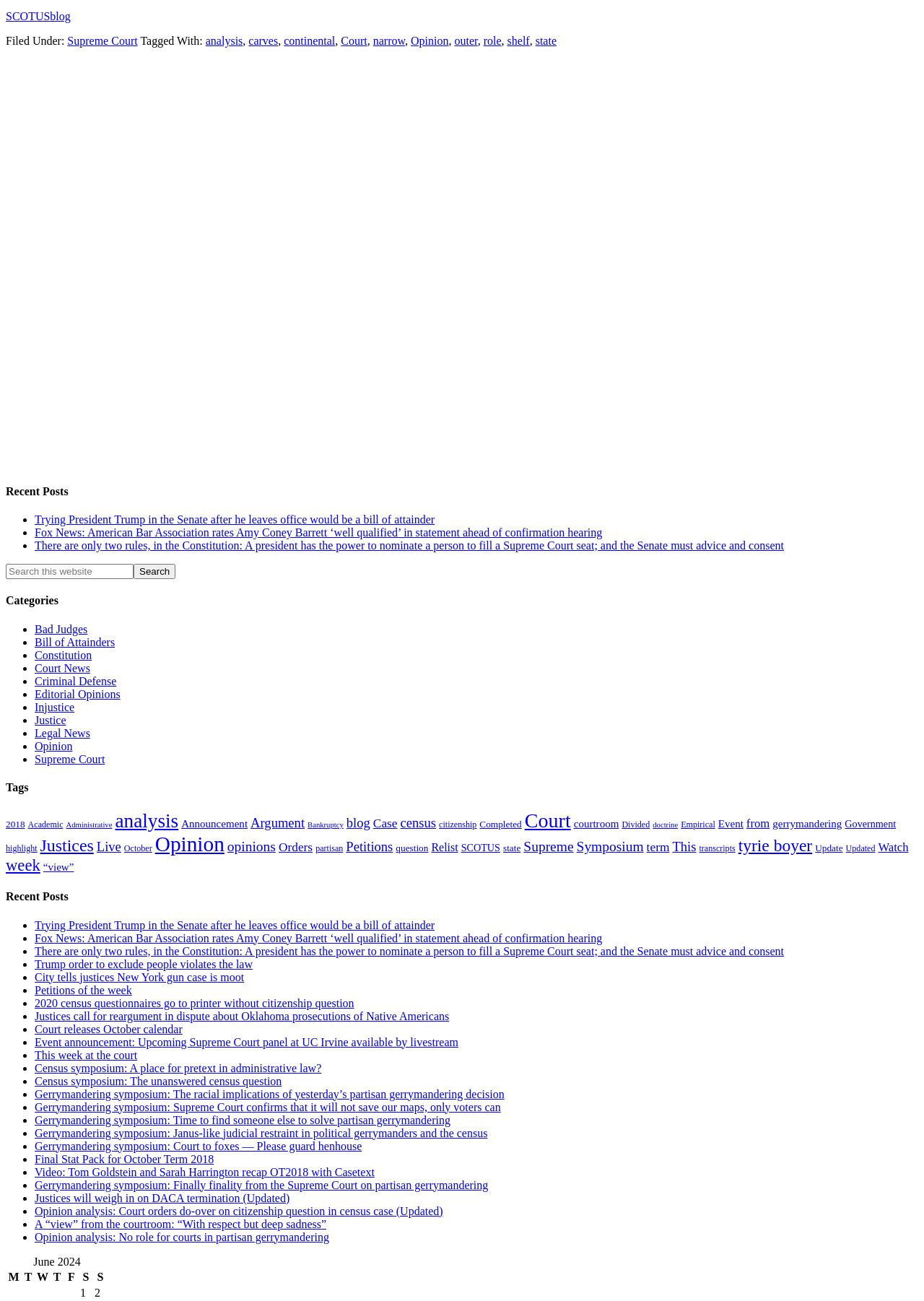What is the category of the post 'Trying President Trump in the Senate after he leaves office would be a bill of attainder'?
Provide a detailed and extensive answer to the question.

The post 'Trying President Trump in the Senate after he leaves office would be a bill of attainder' is listed under the 'Recent Posts' section, and its category can be found in the 'Categories' section, where 'Bill of Attainders' is listed as a category.